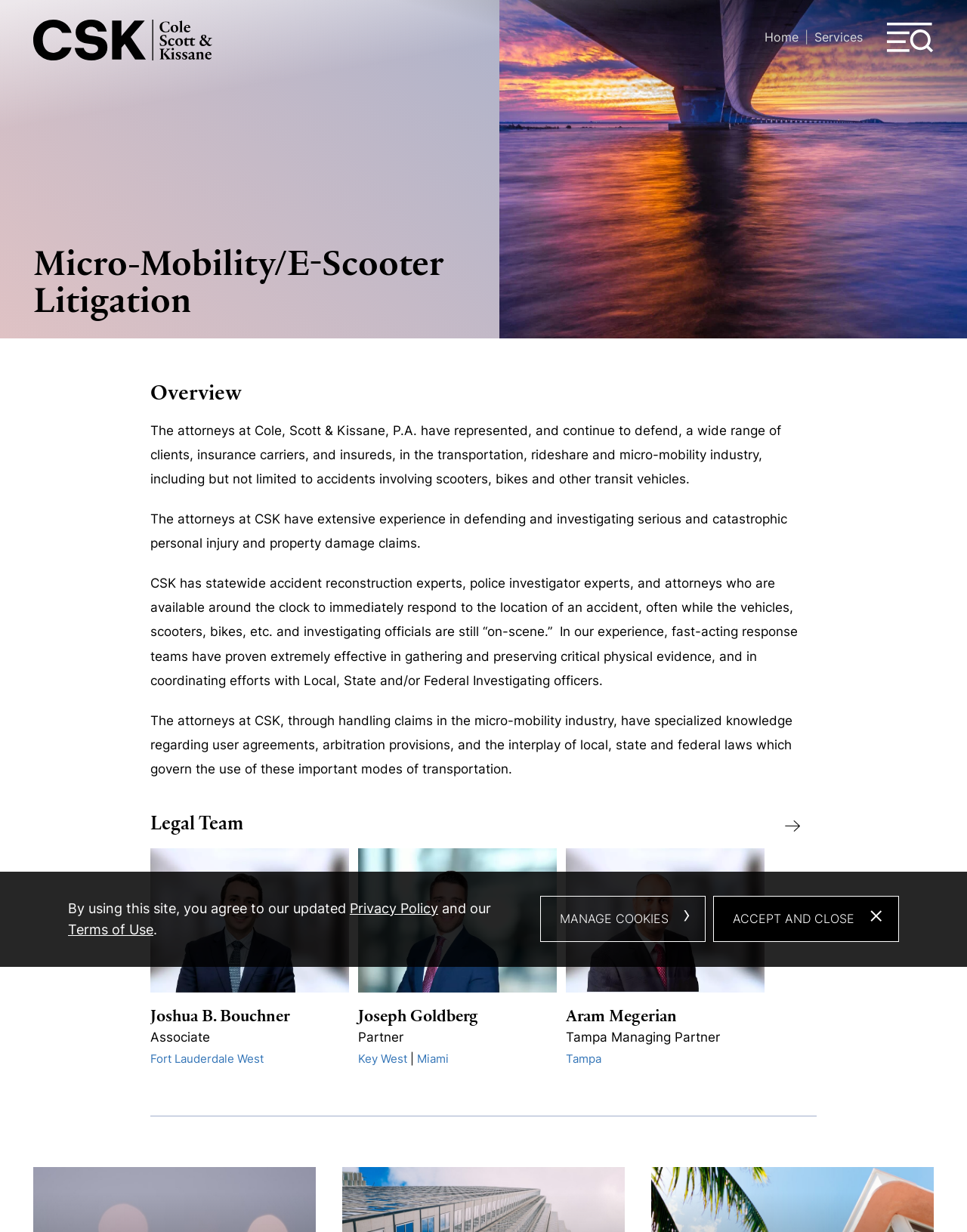Respond concisely with one word or phrase to the following query:
What is the role of Joshua B. Bouchner?

Associate